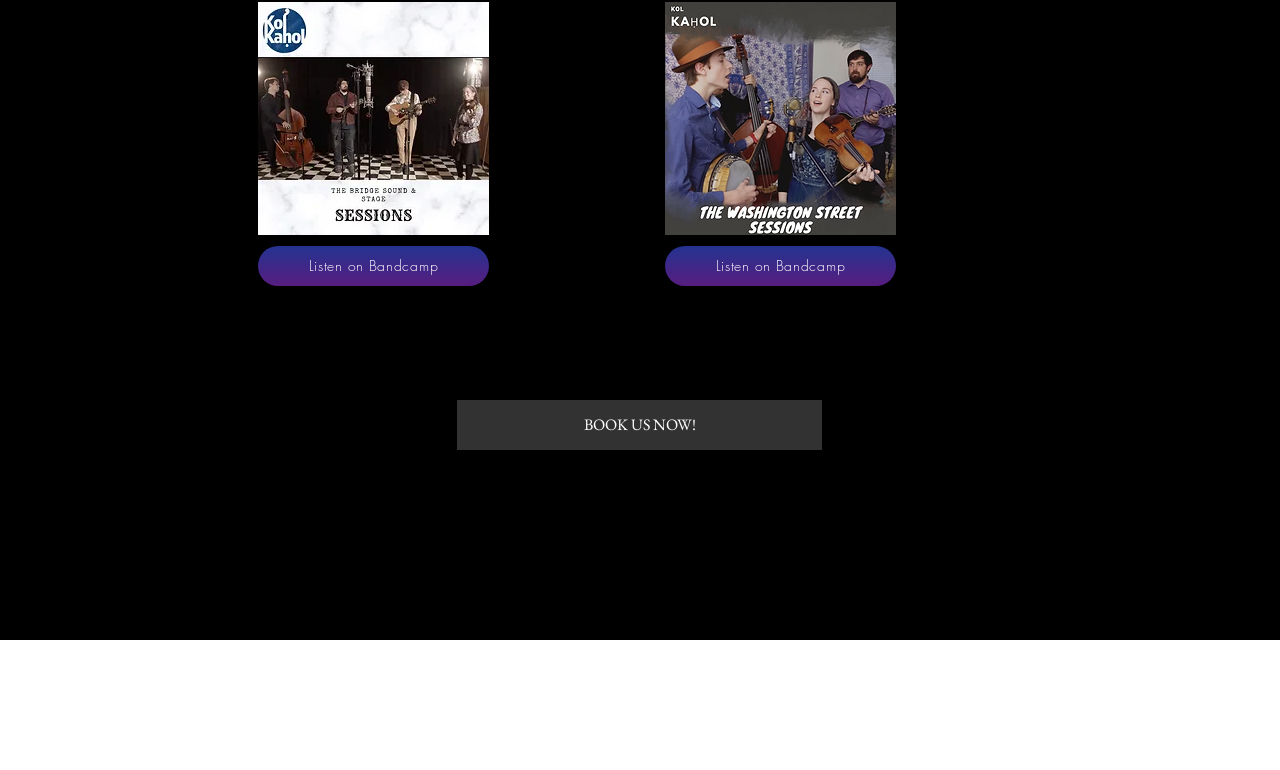Given the element description, predict the bounding box coordinates in the format (top-left x, top-left y, bottom-right x, bottom-right y), using floating point numbers between 0 and 1: Listen on Bandcamp

[0.202, 0.319, 0.382, 0.371]